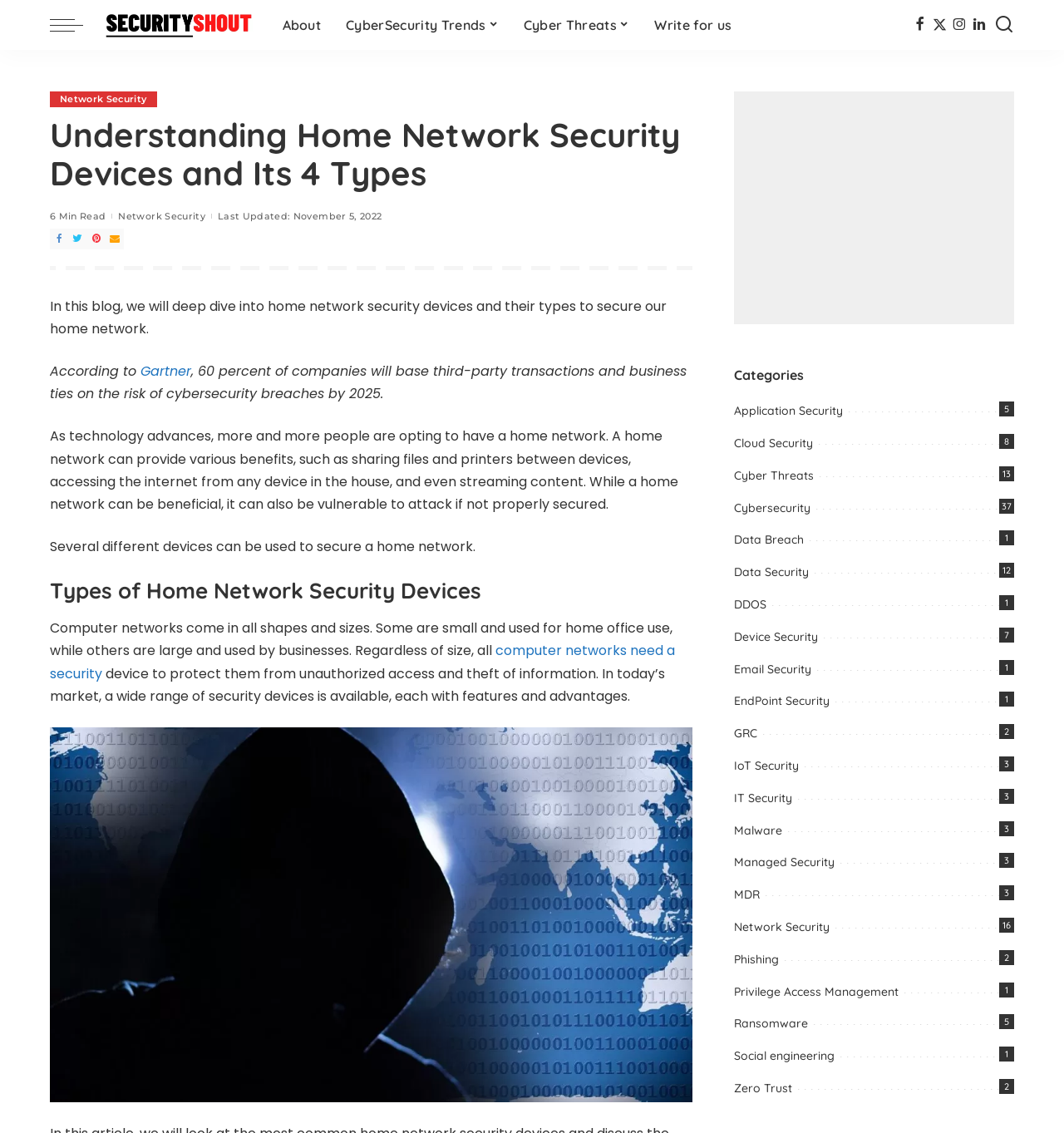Using the webpage screenshot and the element description aria-label="Instagram", determine the bounding box coordinates. Specify the coordinates in the format (top-left x, top-left y, bottom-right x, bottom-right y) with values ranging from 0 to 1.

[0.895, 0.0, 0.909, 0.044]